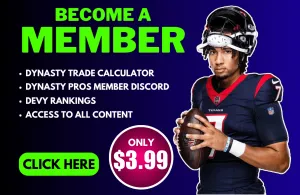What is the price of the membership?
Answer the question with detailed information derived from the image.

The offer is attractively priced at $3.99, with a clear call to action, 'CLICK HERE,' encouraging immediate engagement. The price is mentioned to entice viewers to join the membership and take advantage of the benefits offered.